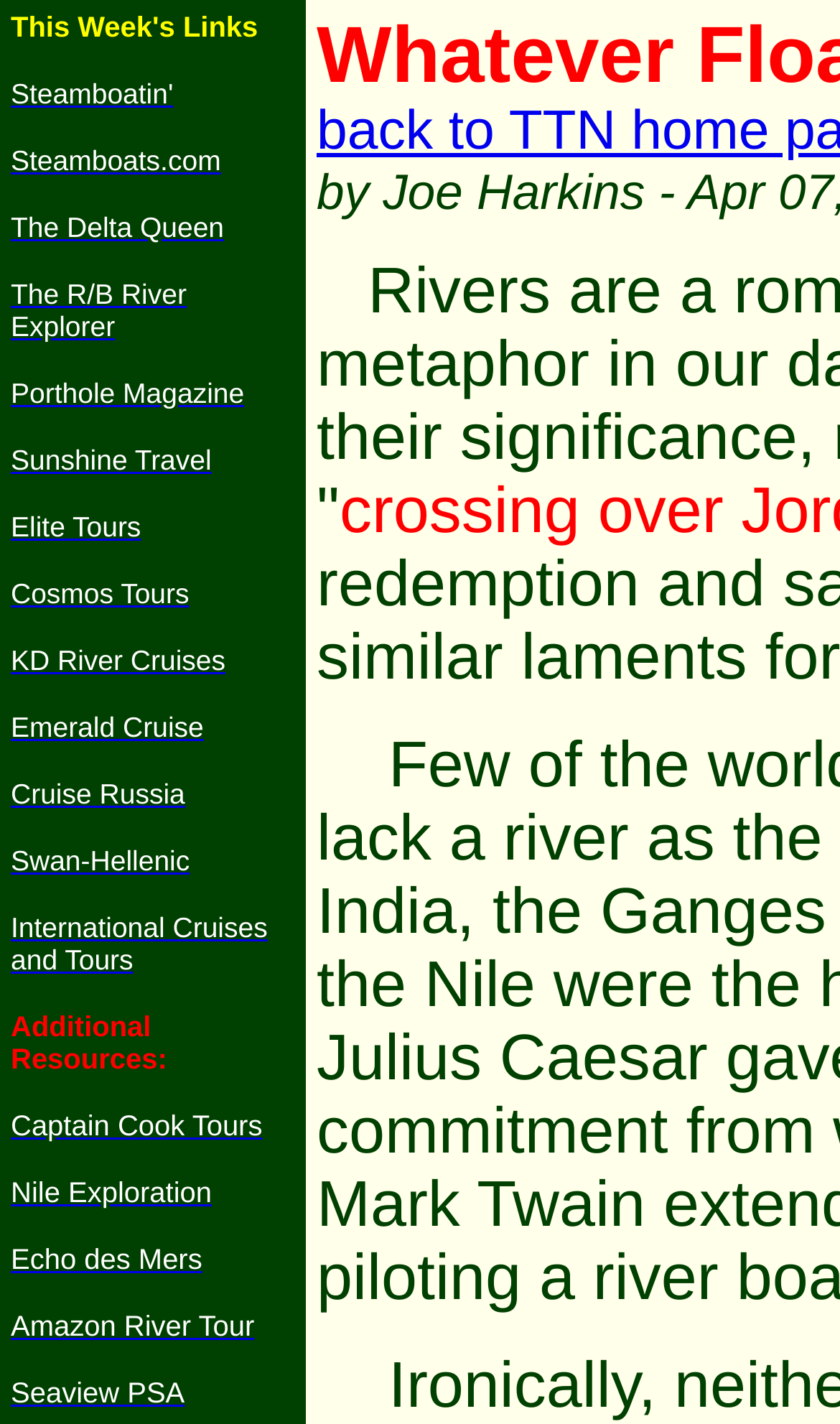Please specify the coordinates of the bounding box for the element that should be clicked to carry out this instruction: "check out Porthole Magazine". The coordinates must be four float numbers between 0 and 1, formatted as [left, top, right, bottom].

[0.013, 0.263, 0.291, 0.289]